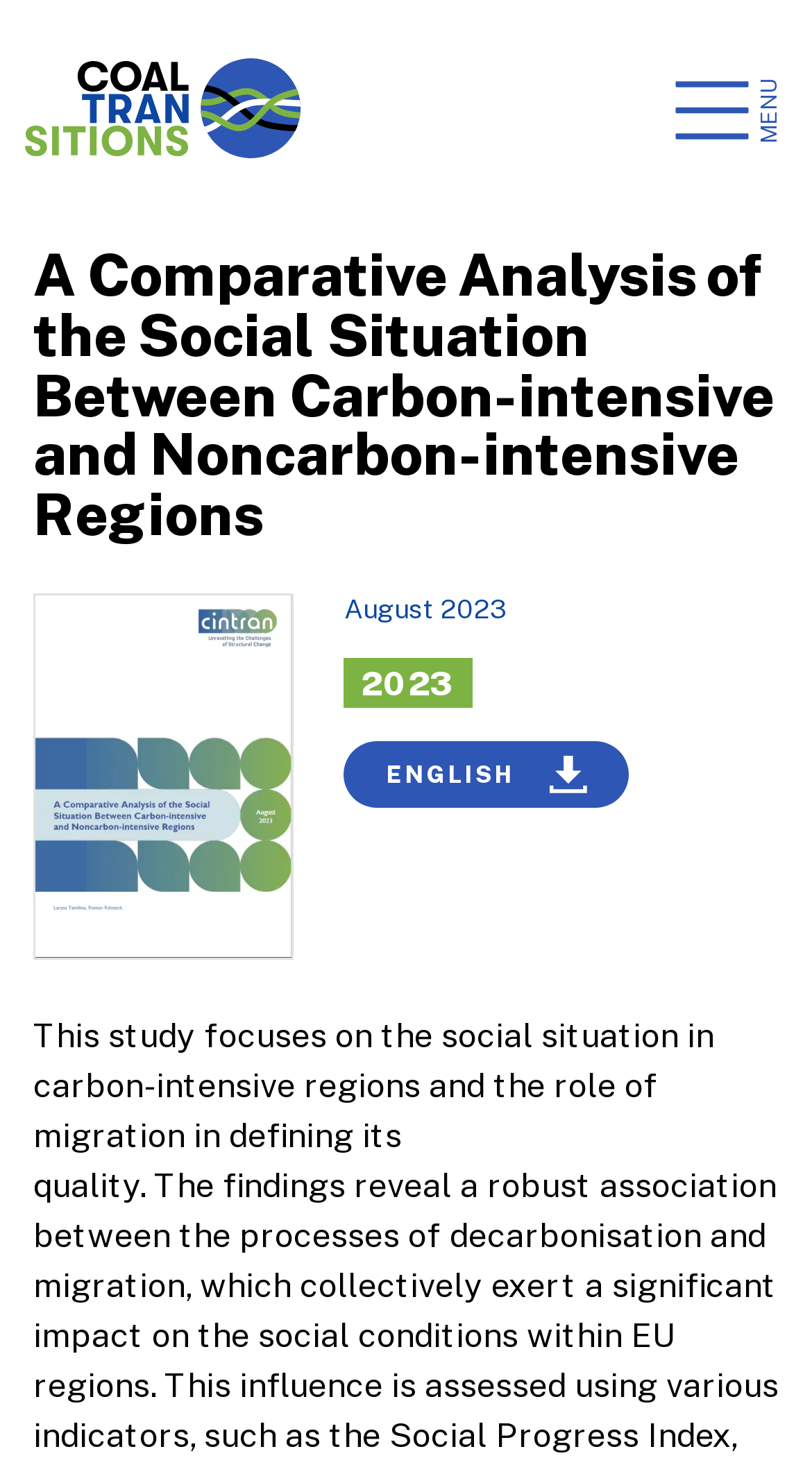Respond to the question below with a single word or phrase:
What is the date of the study?

August 2023